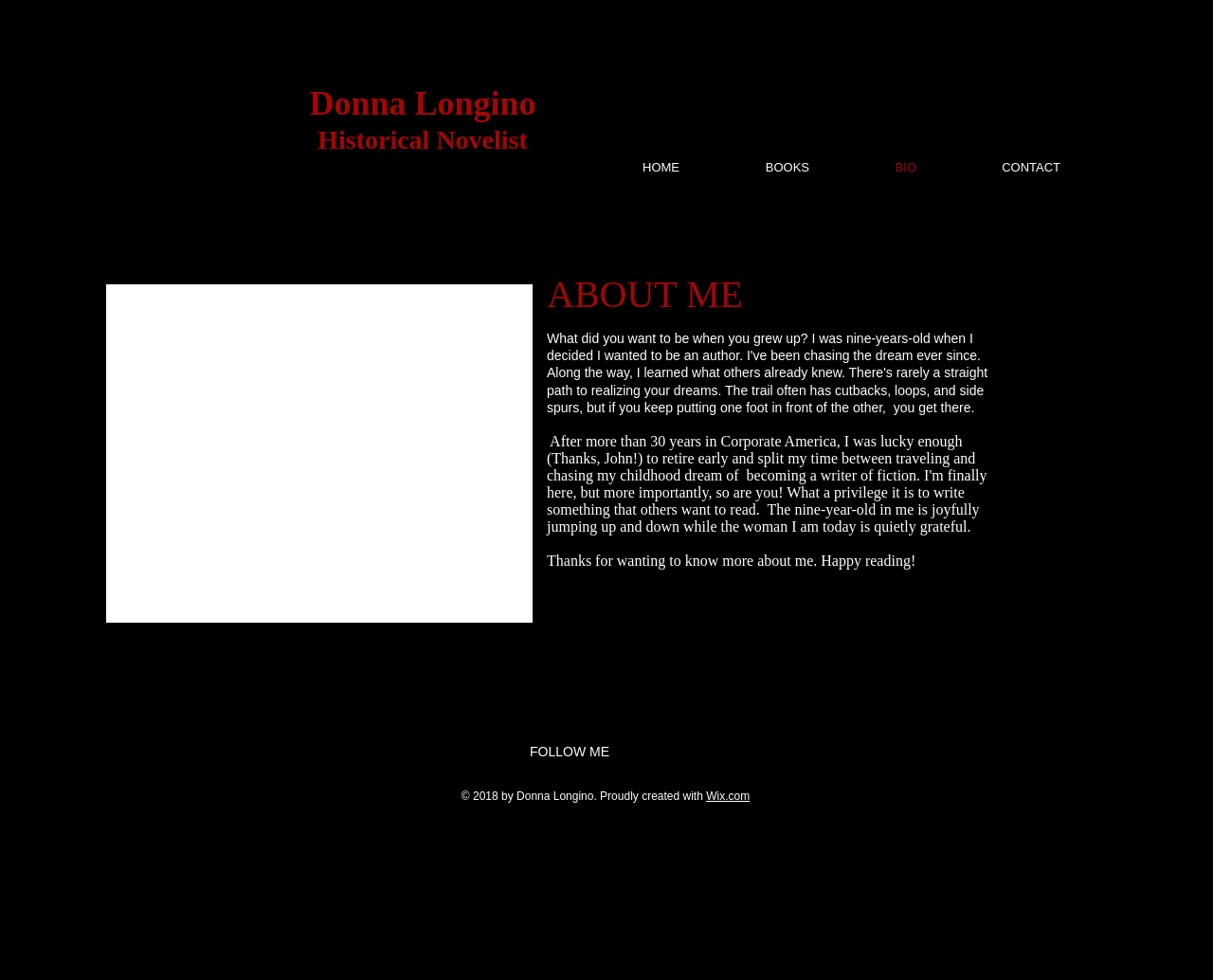Using the image as a reference, answer the following question in as much detail as possible:
What is the name of the historical novelist?

The answer can be found in the heading element with the text 'Donna Longino' which is located at the top of the webpage, indicating that the webpage is about Donna Longino, a historical novelist.